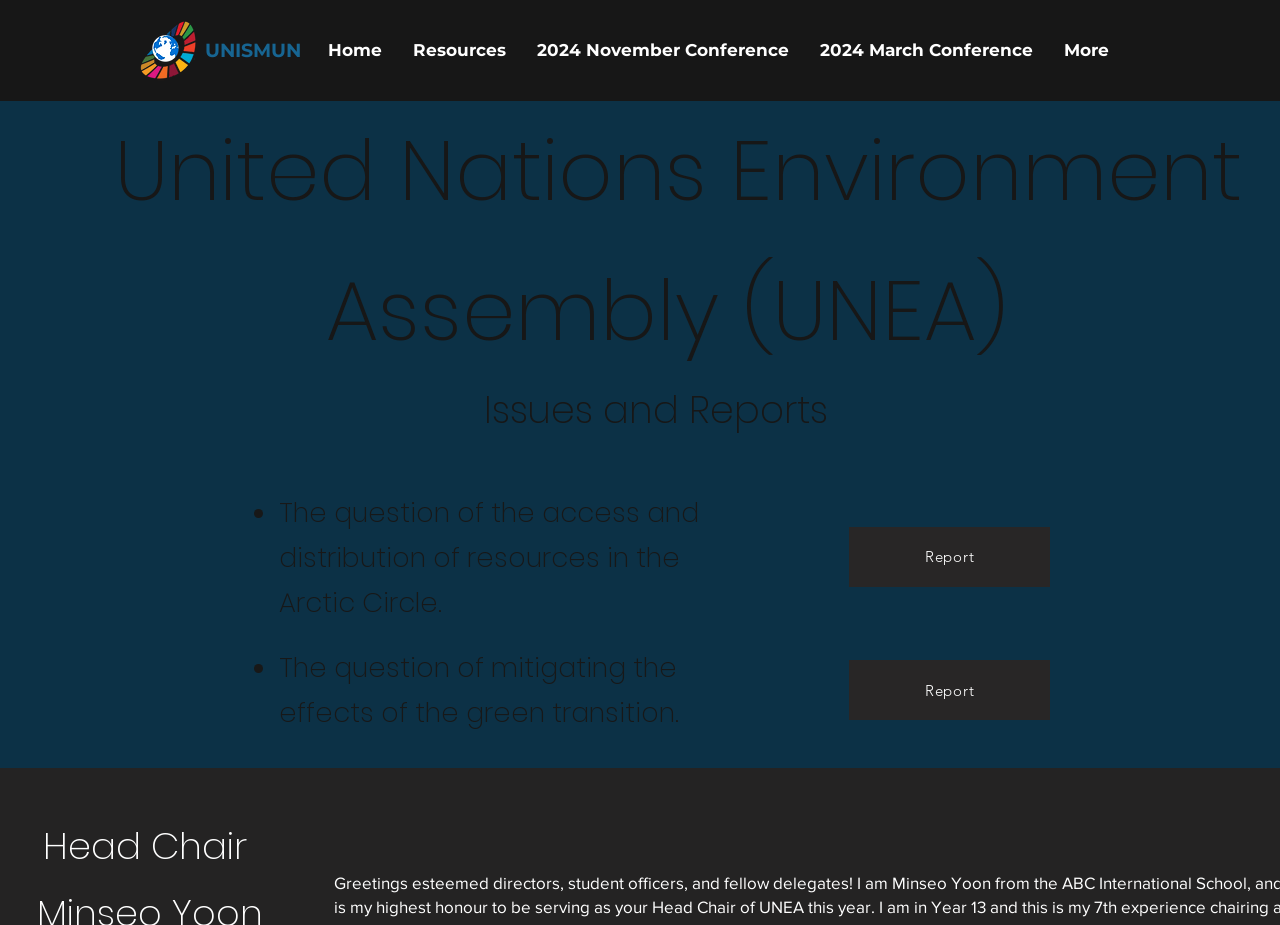Please provide a short answer using a single word or phrase for the question:
What is the topic of the first report listed on the webpage?

The question of the access and distribution of resources in the Arctic Circle